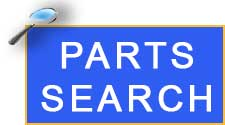What is the website's main goal for users? From the image, respond with a single word or brief phrase.

to find auto parts